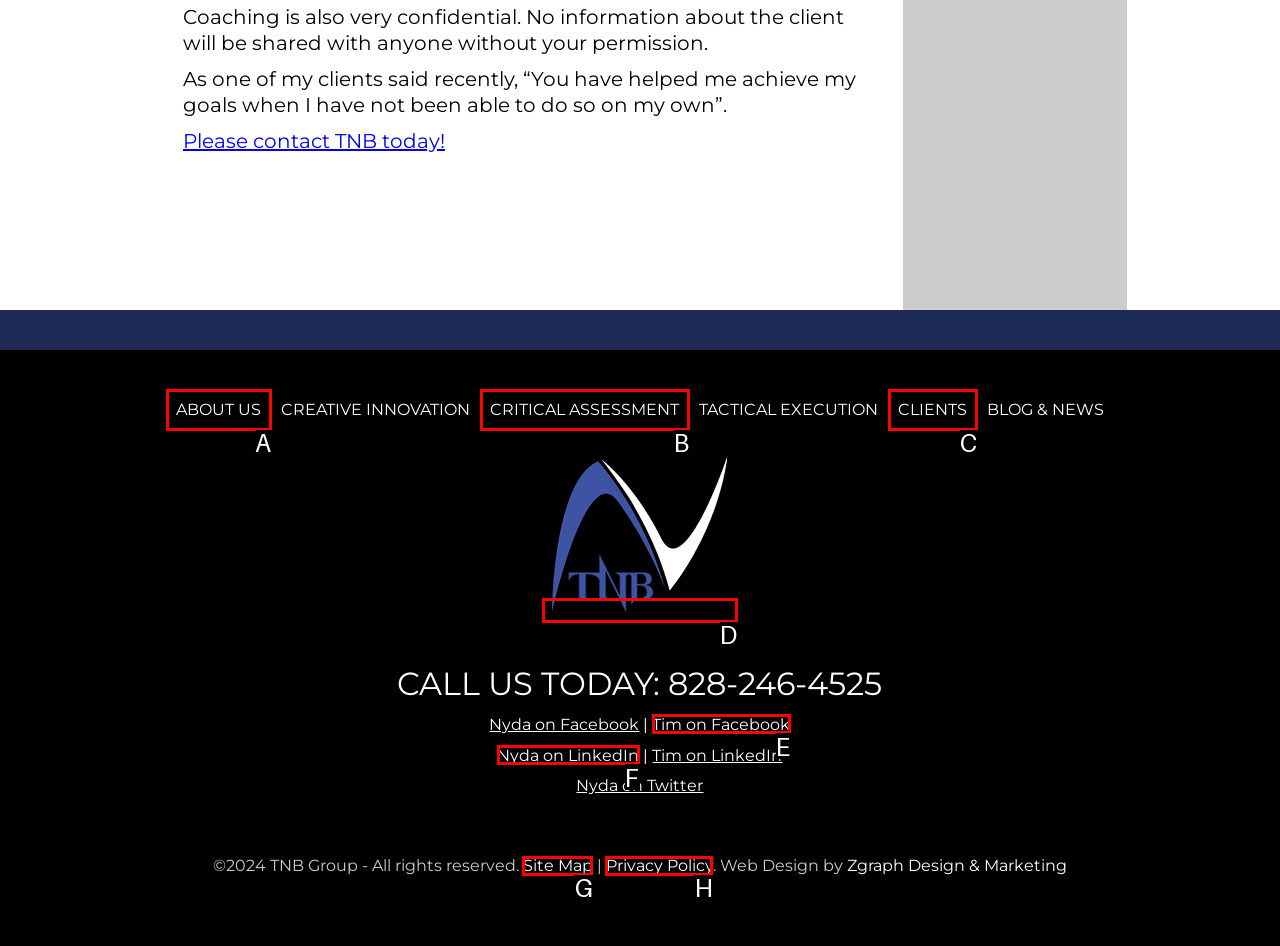Look at the description: Clients
Determine the letter of the matching UI element from the given choices.

C